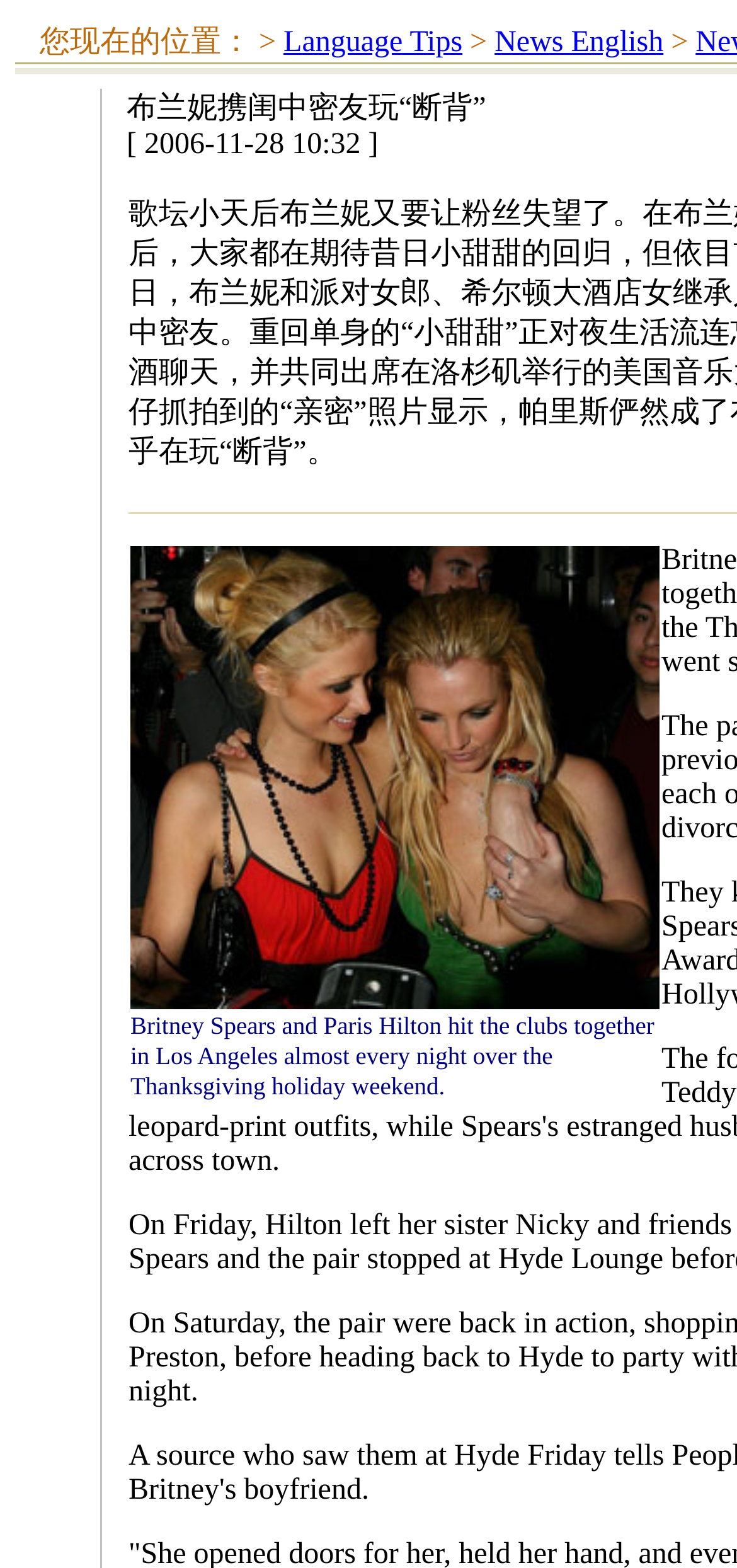What is the context of the article?
Look at the image and respond with a single word or a short phrase.

Celebrity news